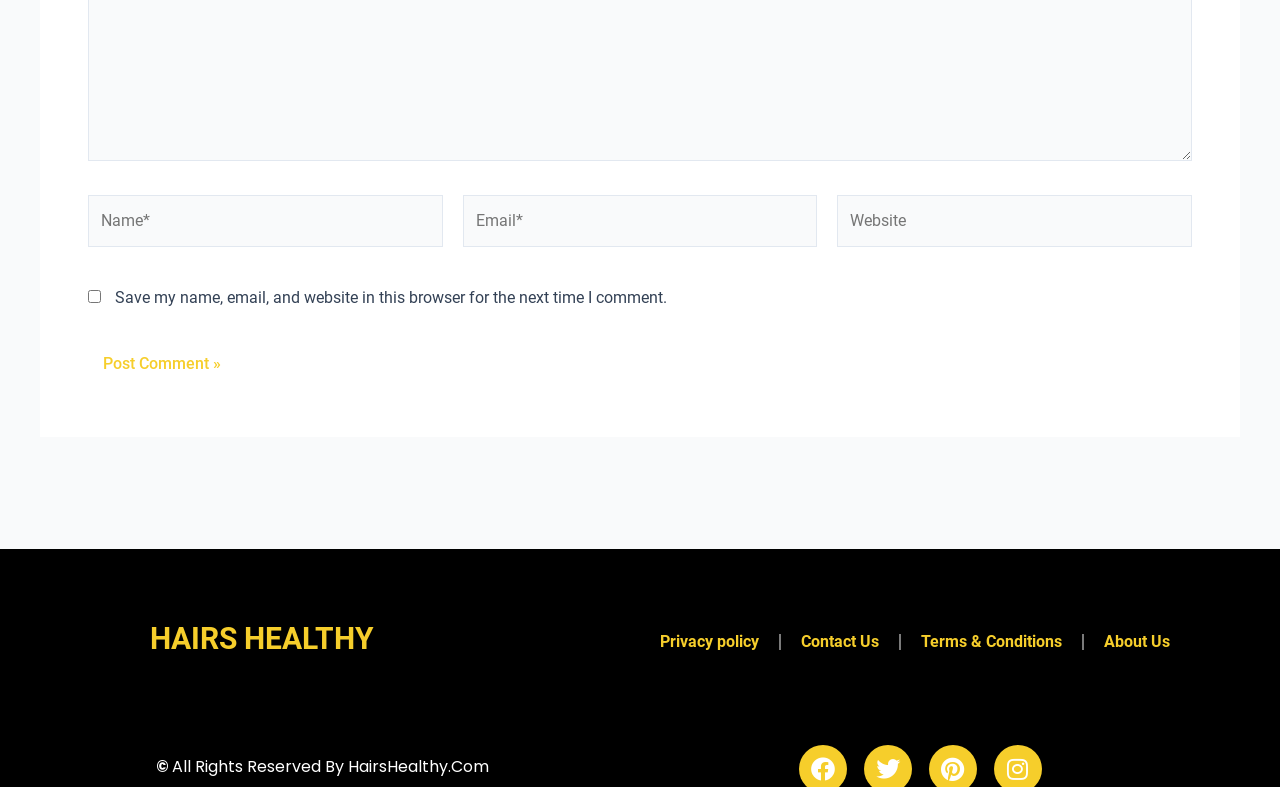Could you indicate the bounding box coordinates of the region to click in order to complete this instruction: "Visit the Hairs Healthy page".

[0.117, 0.789, 0.292, 0.834]